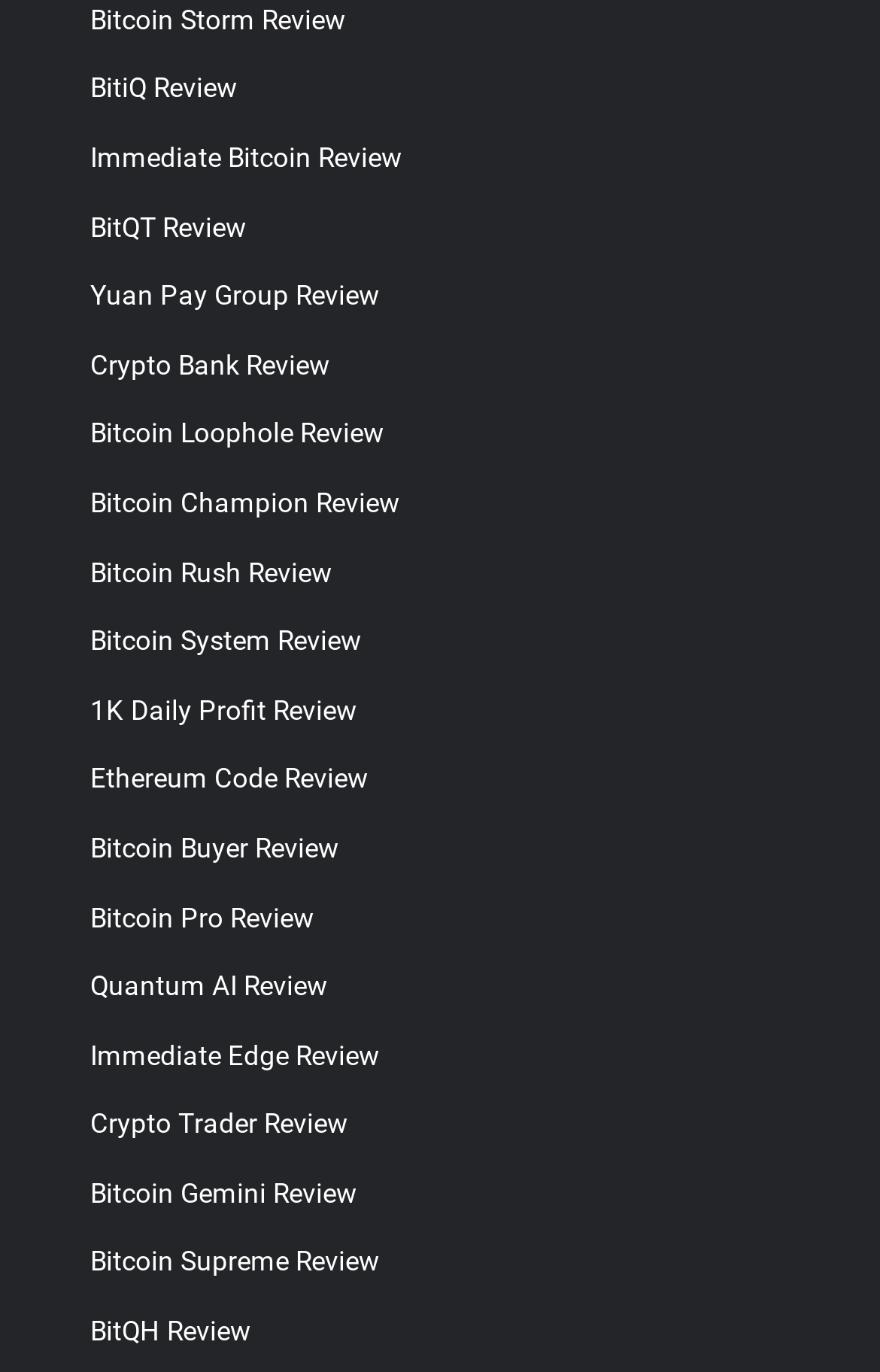Please provide the bounding box coordinates for the UI element as described: "Immediate Edge Review". The coordinates must be four floats between 0 and 1, represented as [left, top, right, bottom].

[0.103, 0.758, 0.431, 0.781]